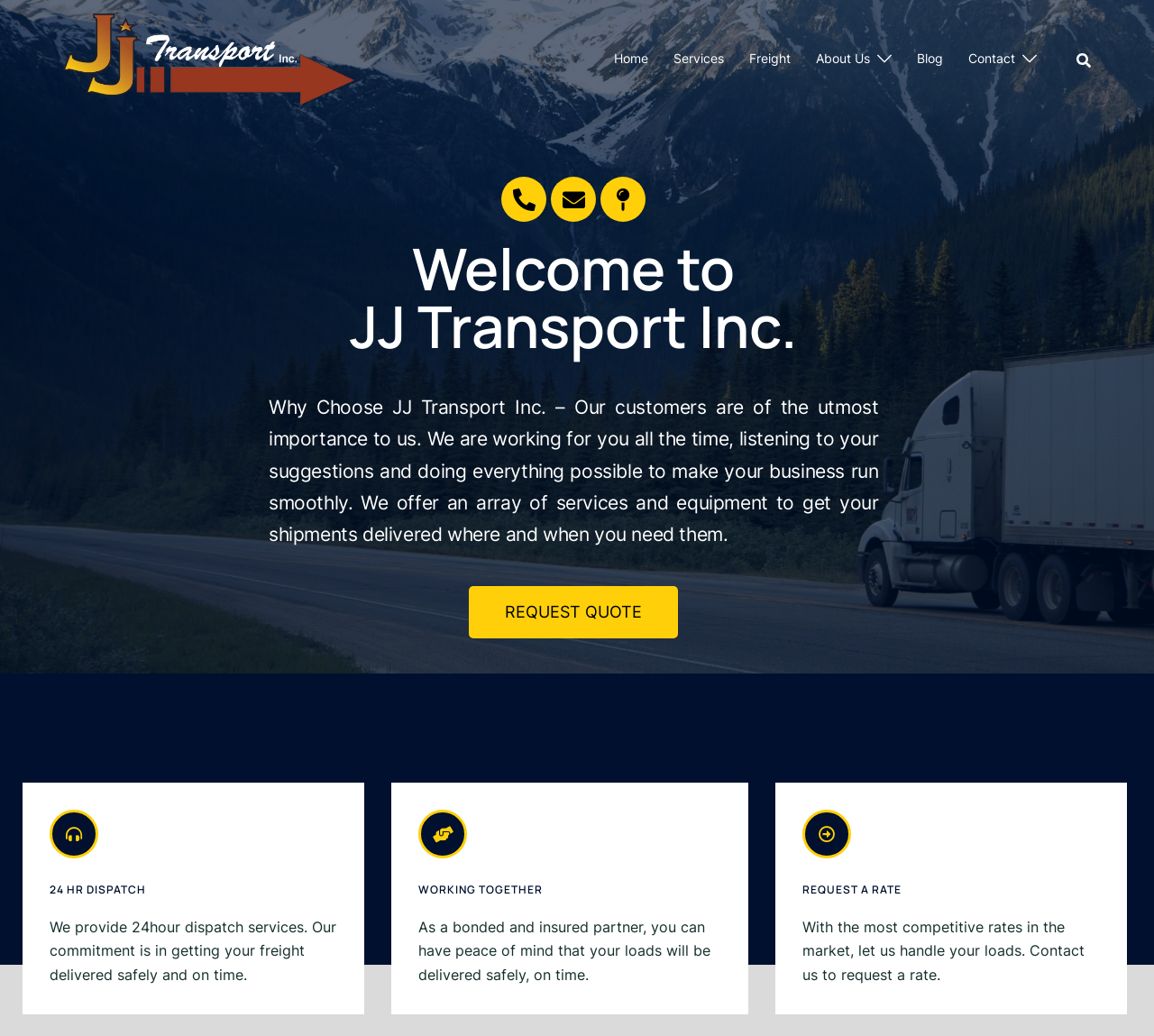Determine the bounding box coordinates of the area to click in order to meet this instruction: "Contact JJ Transport Inc.".

[0.839, 0.046, 0.88, 0.066]